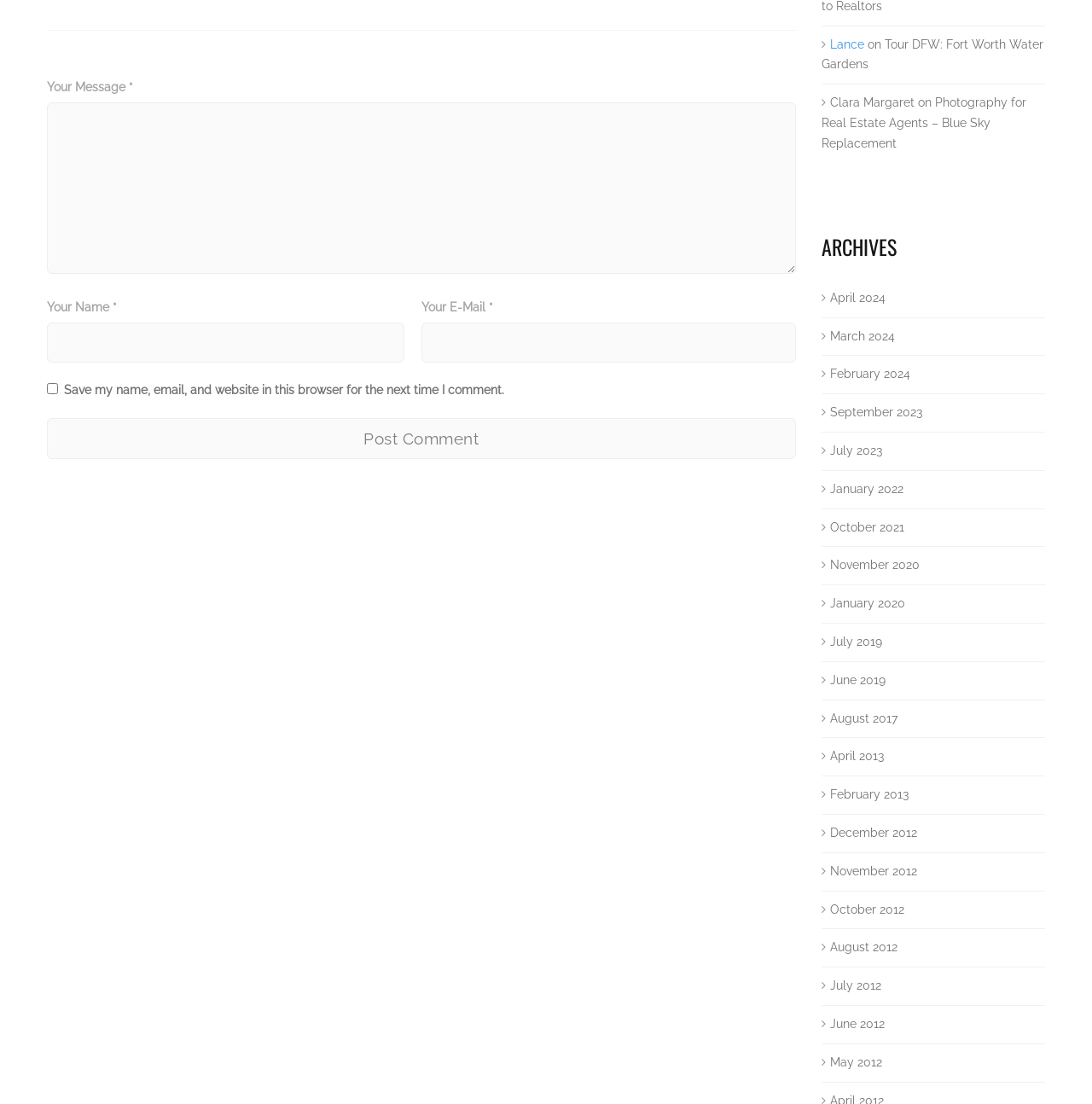Locate the bounding box coordinates of the item that should be clicked to fulfill the instruction: "Click the Post Comment button".

[0.043, 0.379, 0.729, 0.416]